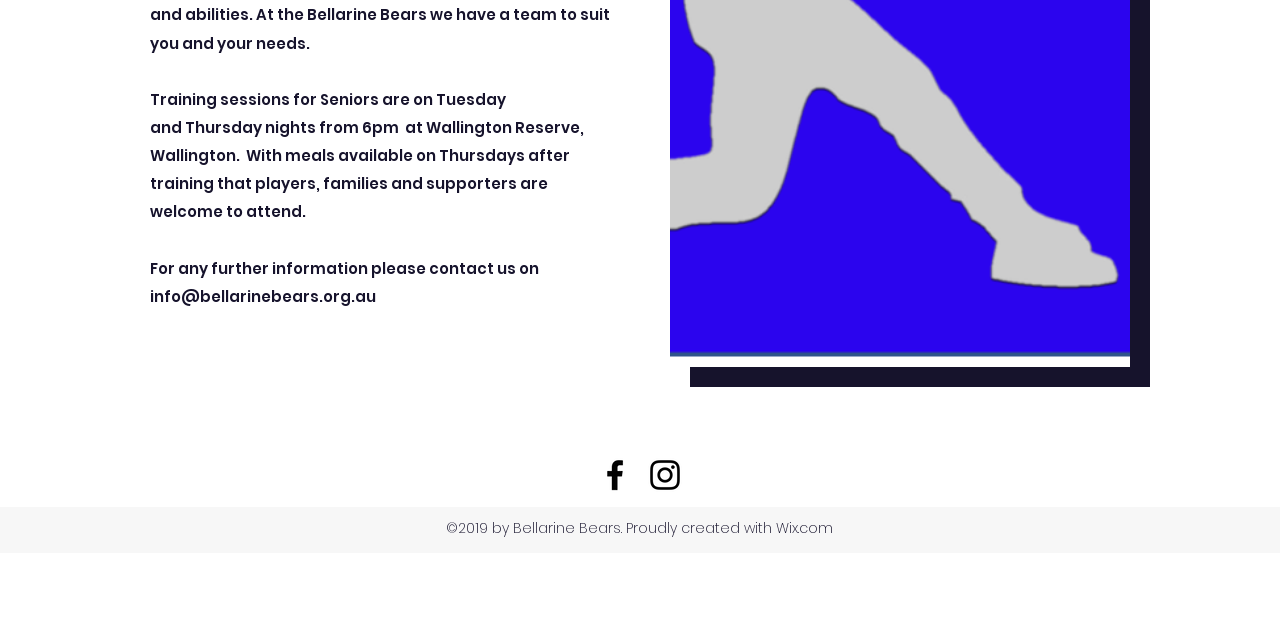Determine the bounding box coordinates of the UI element described by: "aria-label="Instagram"".

[0.504, 0.71, 0.535, 0.773]